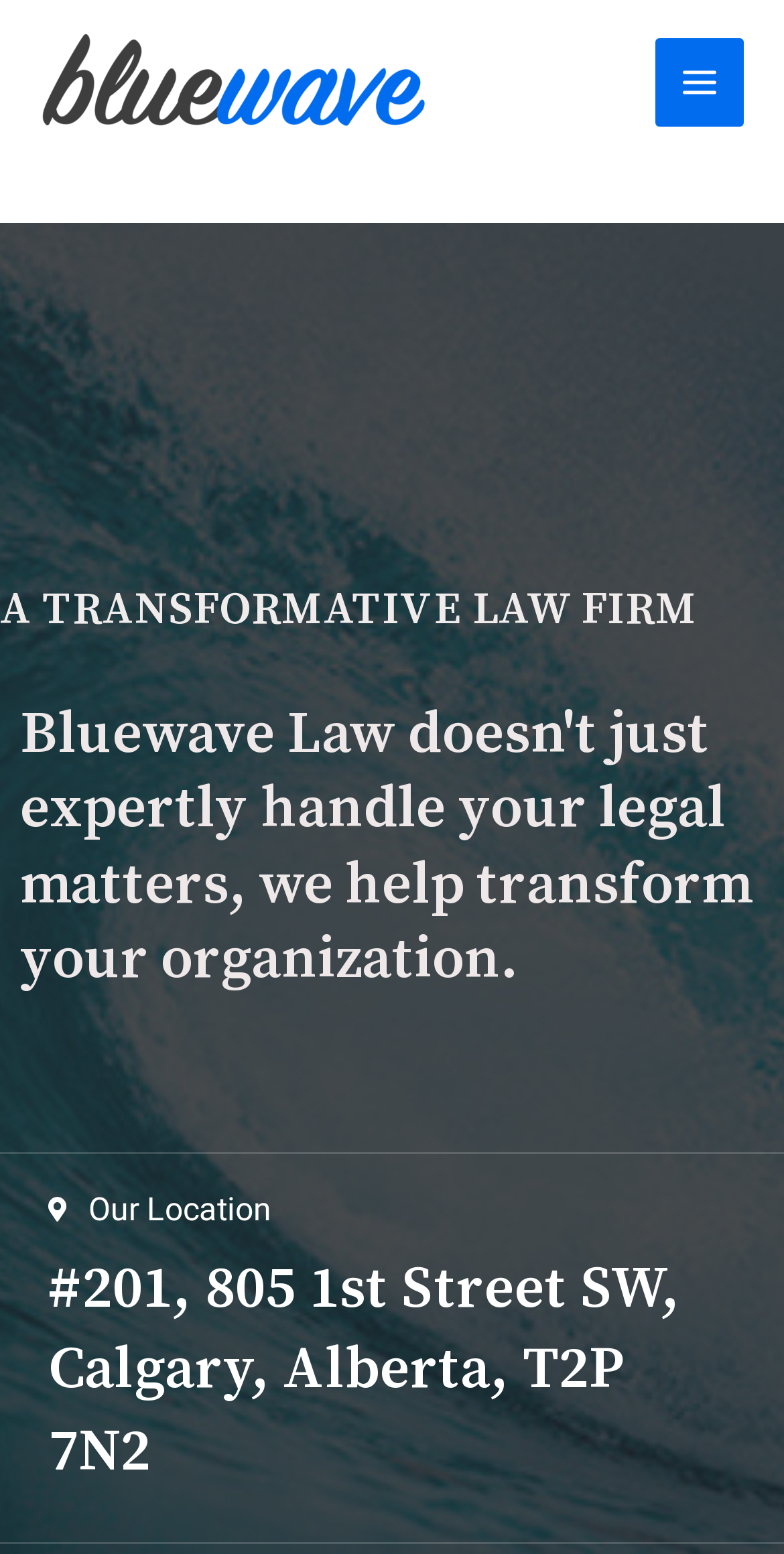Is there an image on the webpage?
Could you answer the question with a detailed and thorough explanation?

There is an image on the webpage, which is located next to the main menu button. The image has the bounding box coordinates [0.867, 0.04, 0.918, 0.065].